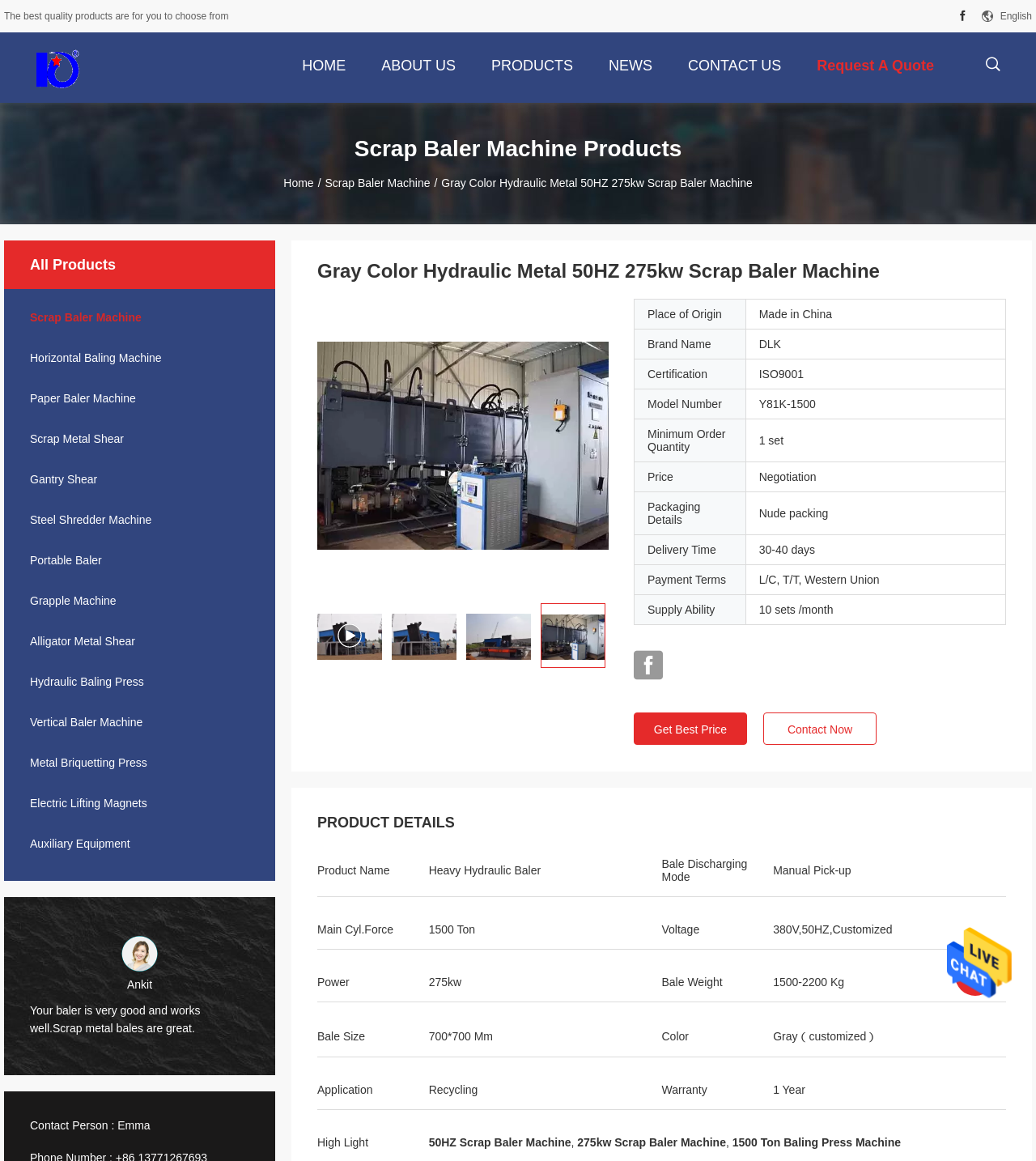Can you show the bounding box coordinates of the region to click on to complete the task described in the instruction: "Select the 'PRODUCTS' tab"?

[0.465, 0.028, 0.562, 0.084]